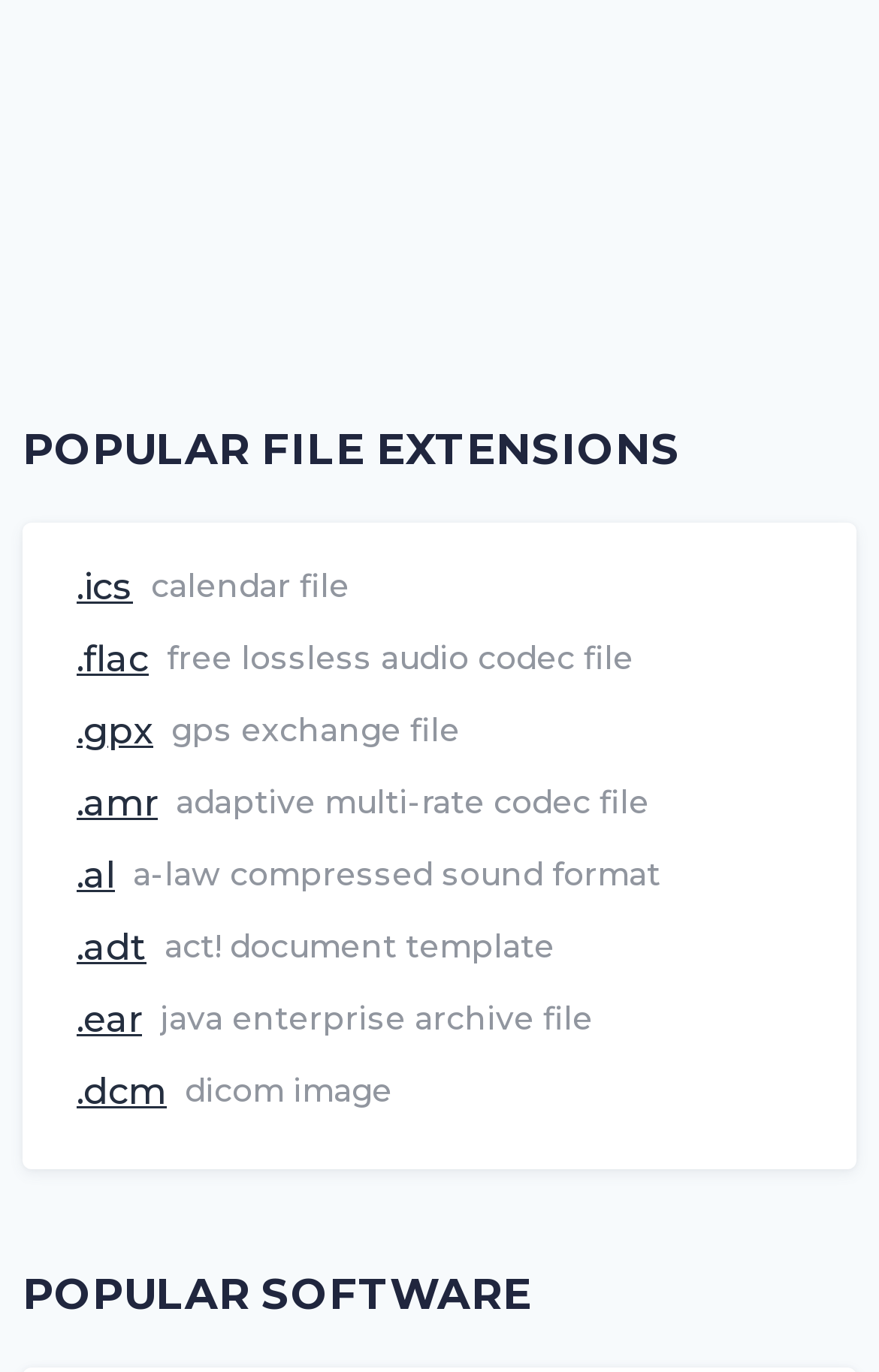Select the bounding box coordinates of the element I need to click to carry out the following instruction: "learn about .gpx file".

[0.087, 0.514, 0.174, 0.553]